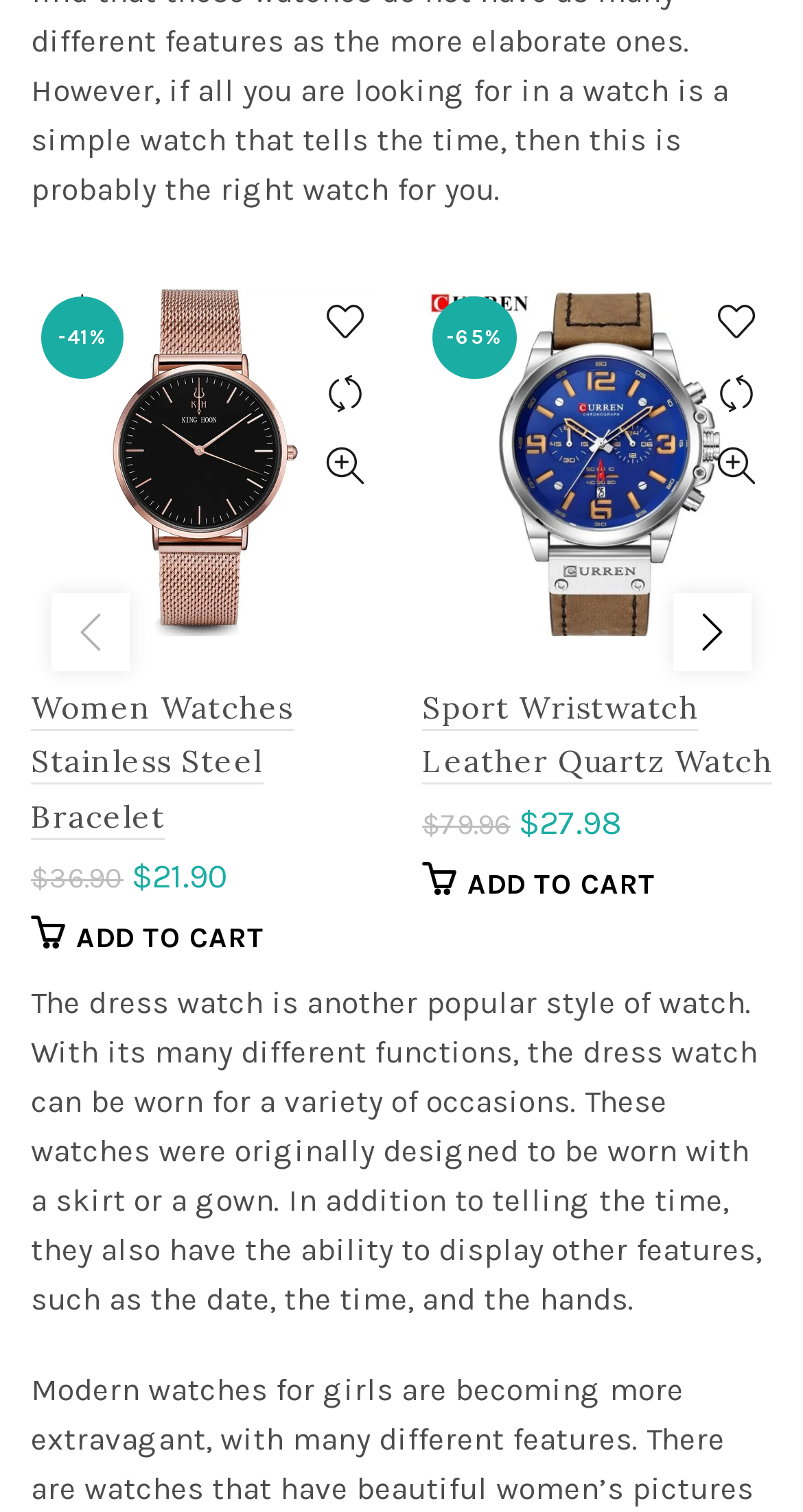Look at the image and write a detailed answer to the question: 
What is the price of the 'Sport Wristwatch Leather Quartz Watch'?

I looked for the price information associated with the 'Sport Wristwatch Leather Quartz Watch' product. The price is displayed as '$27.98' next to the 'ADD TO CART' button.